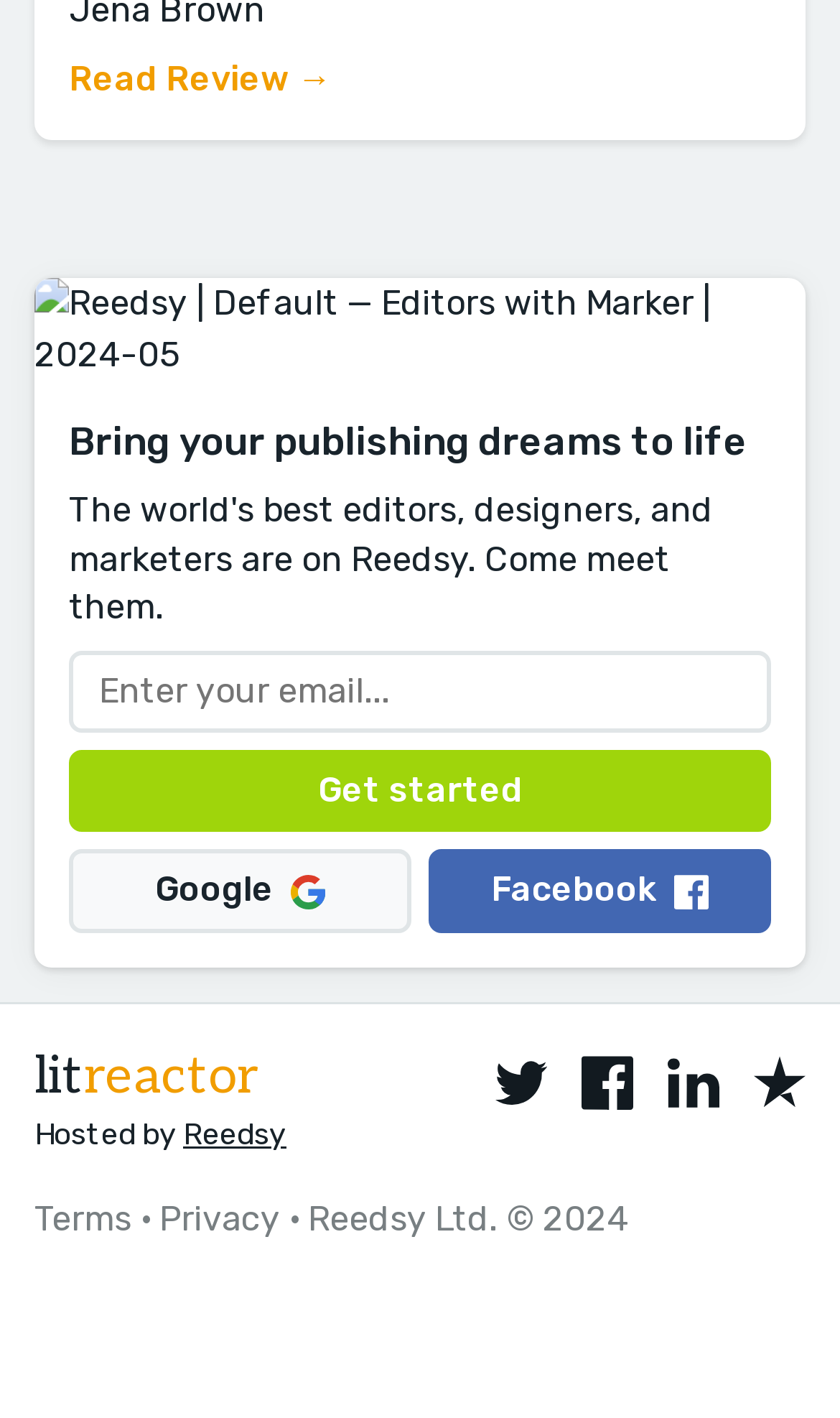What is the call-to-action button text?
Respond with a short answer, either a single word or a phrase, based on the image.

Get started